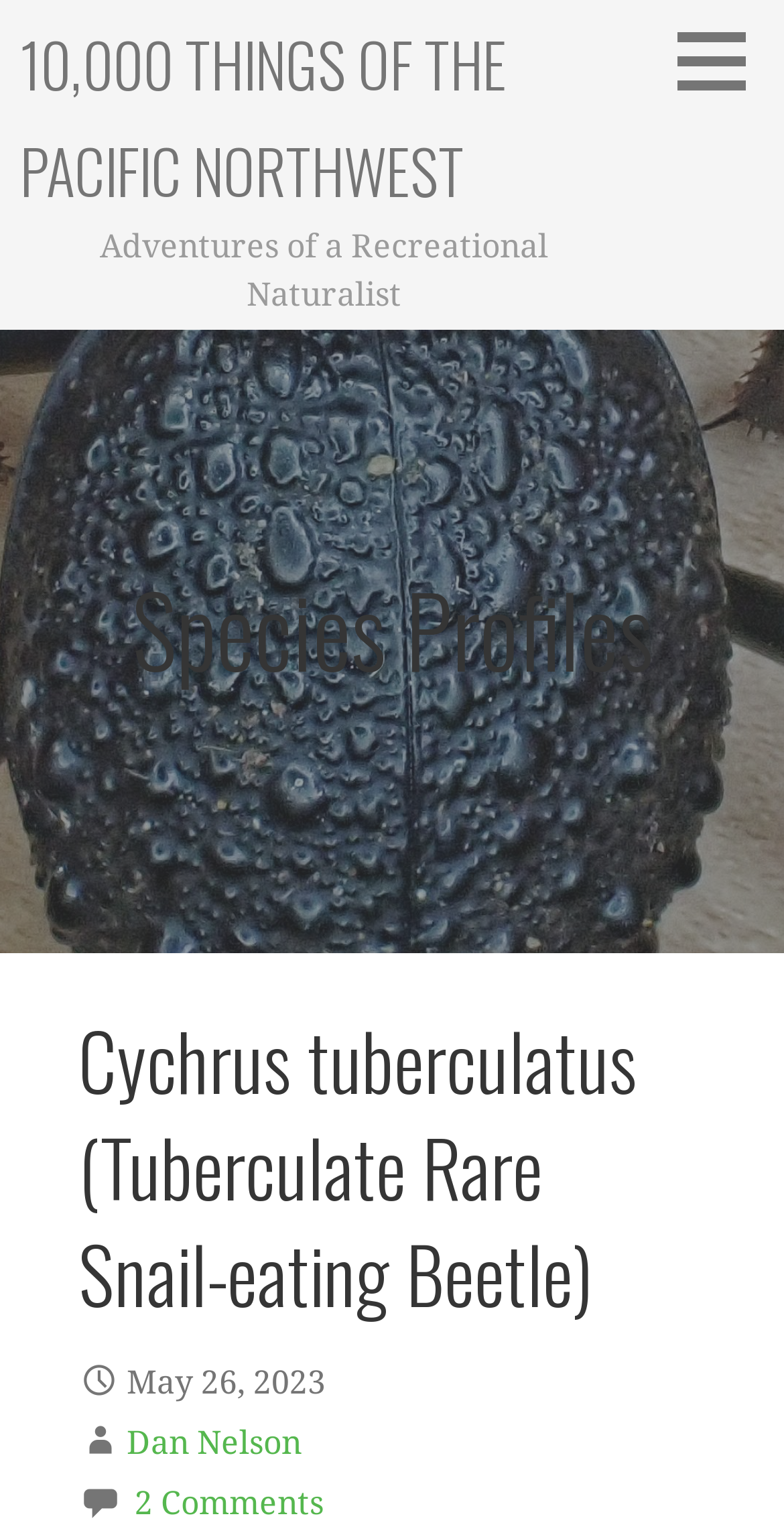Extract the main heading text from the webpage.

Cychrus tuberculatus (Tuberculate Rare Snail-eating Beetle)